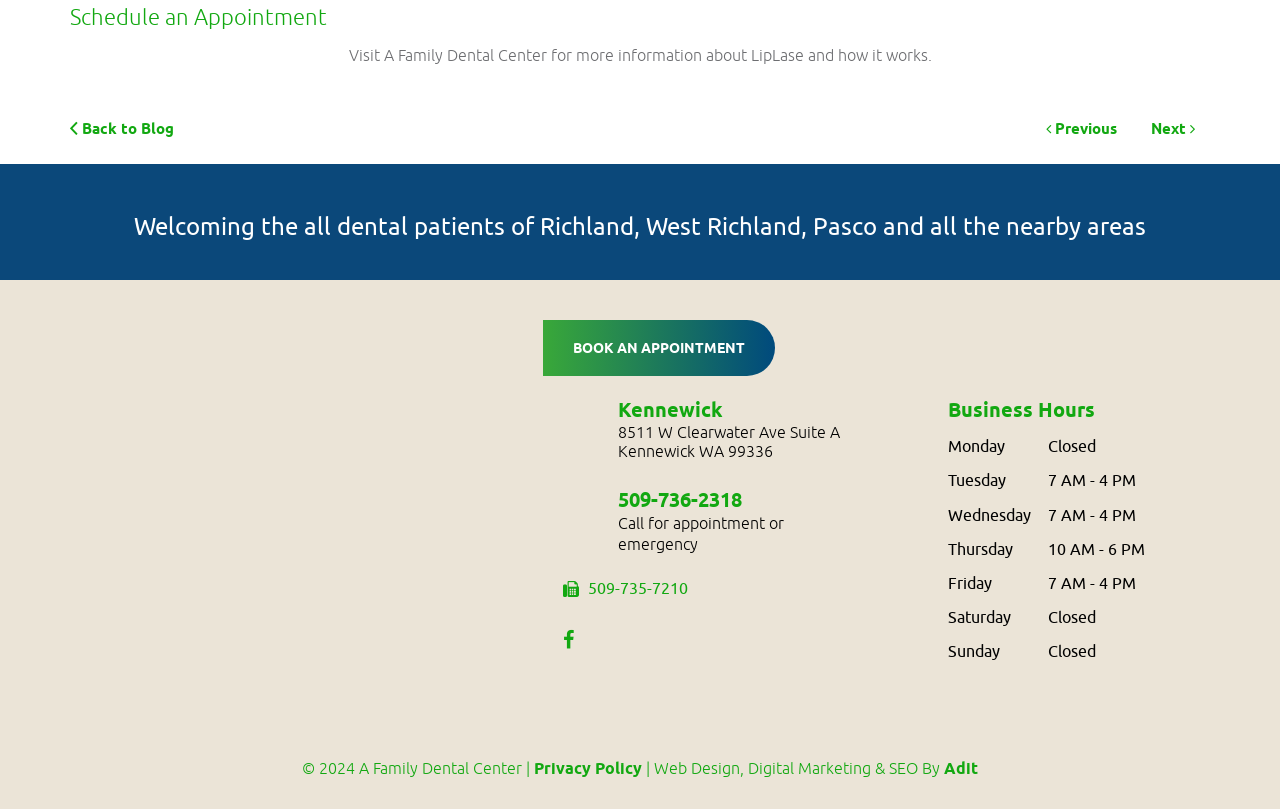Provide the bounding box coordinates for the area that should be clicked to complete the instruction: "Call for appointment or emergency".

[0.482, 0.603, 0.579, 0.637]